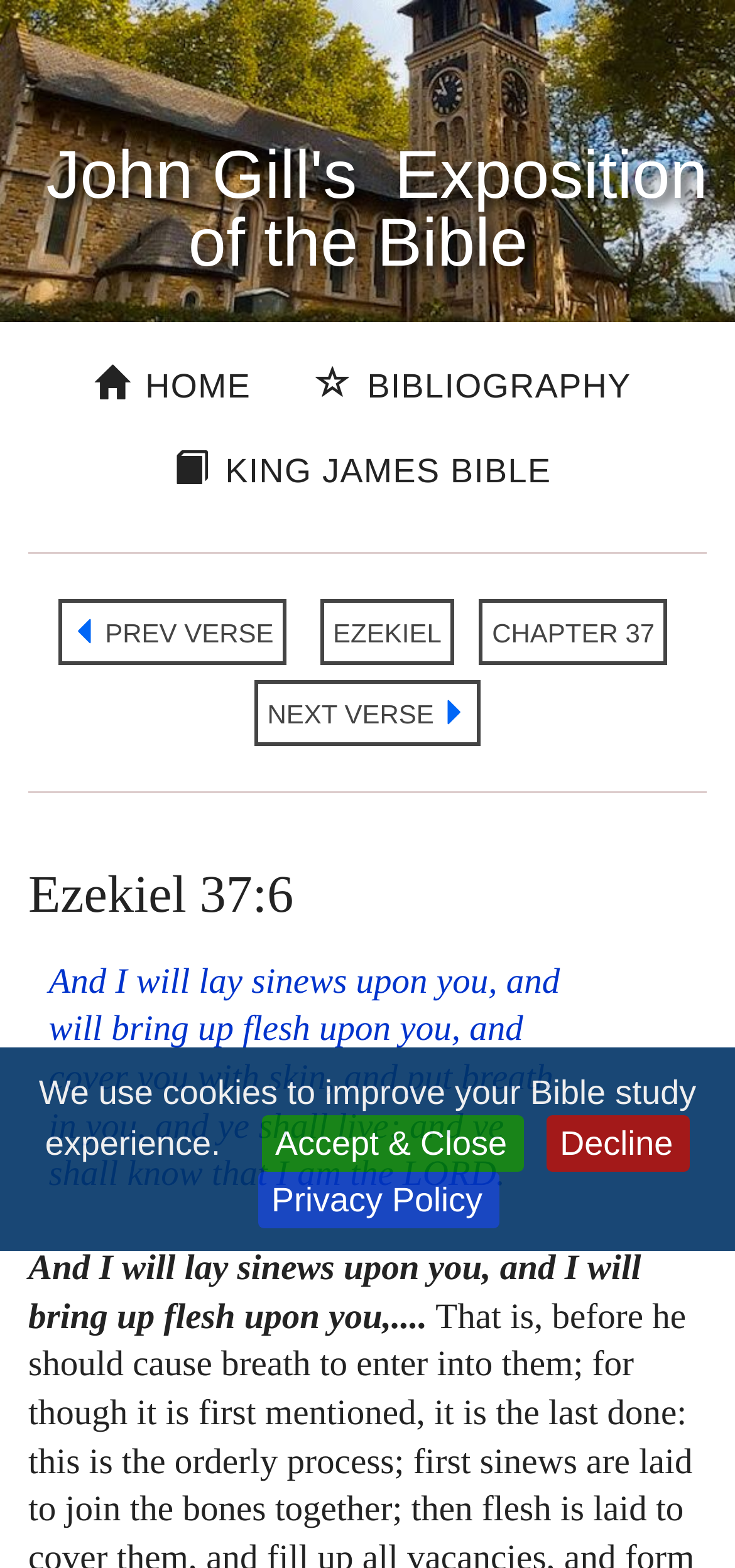Respond to the question below with a single word or phrase:
What is the navigation option to go to the previous verse?

PREV VERSE